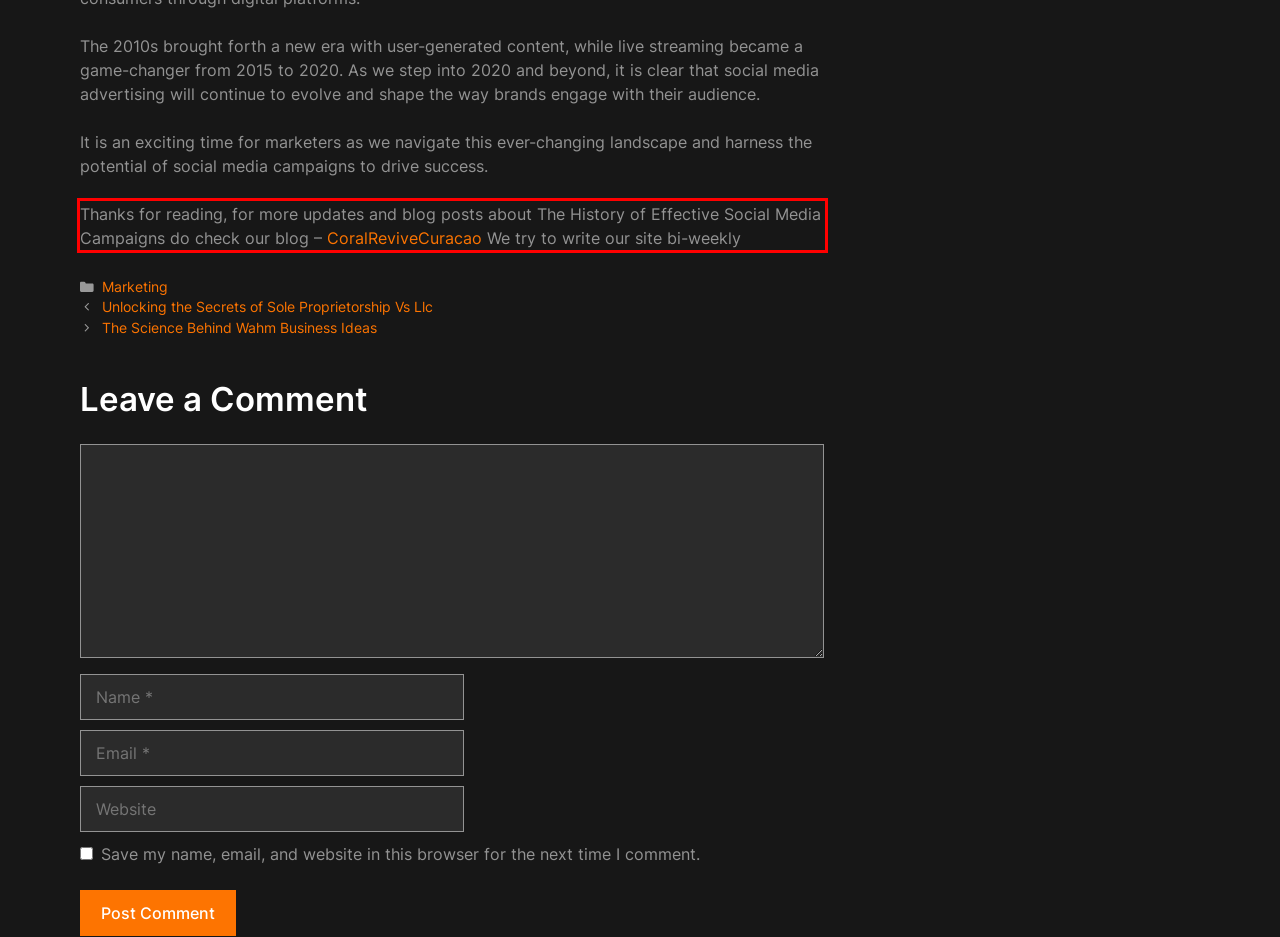Given the screenshot of a webpage, identify the red rectangle bounding box and recognize the text content inside it, generating the extracted text.

Thanks for reading, for more updates and blog posts about The History of Effective Social Media Campaigns do check our blog – CoralReviveCuracao We try to write our site bi-weekly